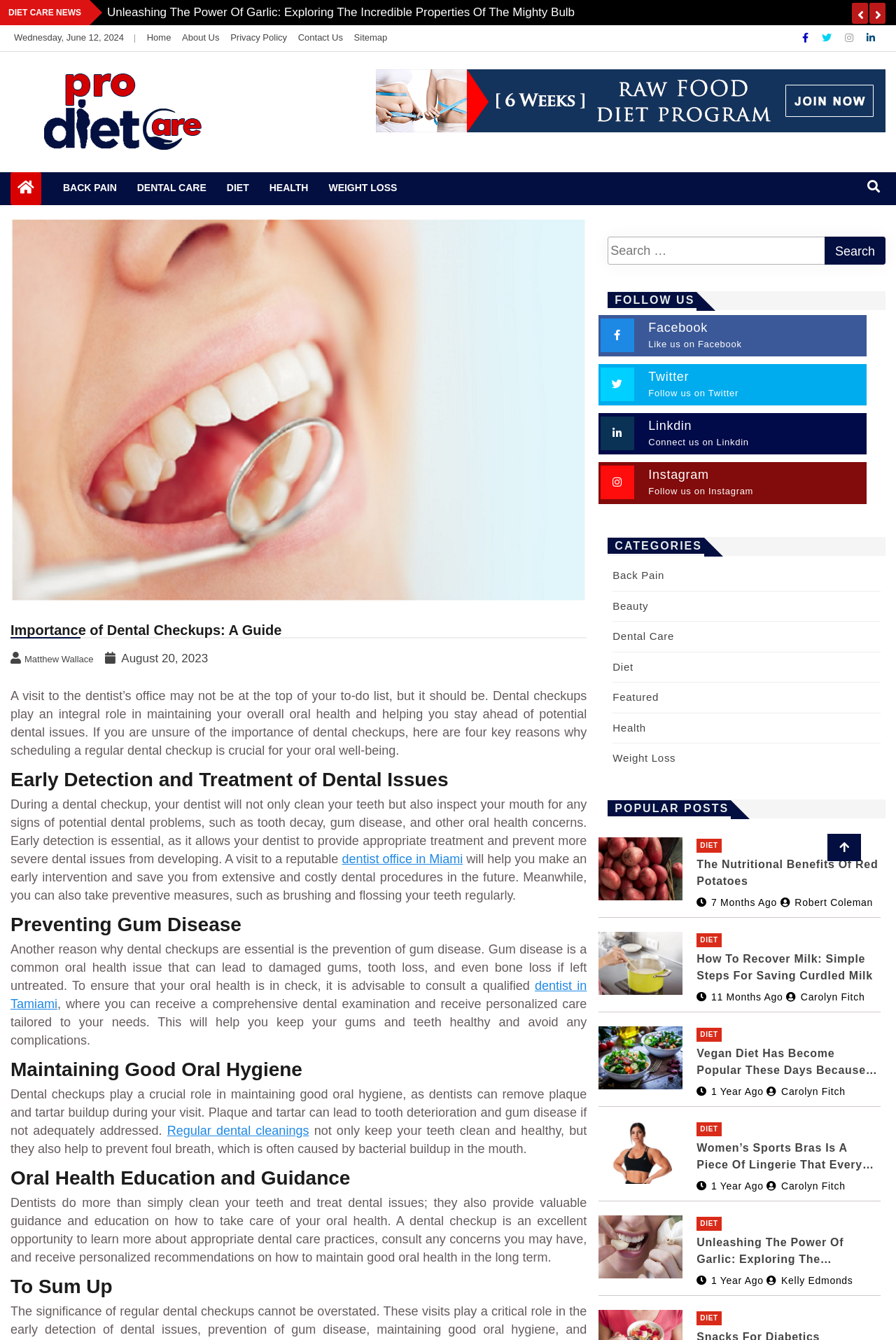Provide the bounding box coordinates of the HTML element this sentence describes: "Employment". The bounding box coordinates consist of four float numbers between 0 and 1, i.e., [left, top, right, bottom].

None